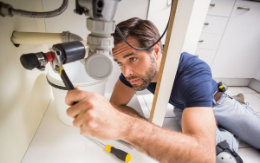What tool is the plumber using?
Answer the question with just one word or phrase using the image.

Wrench